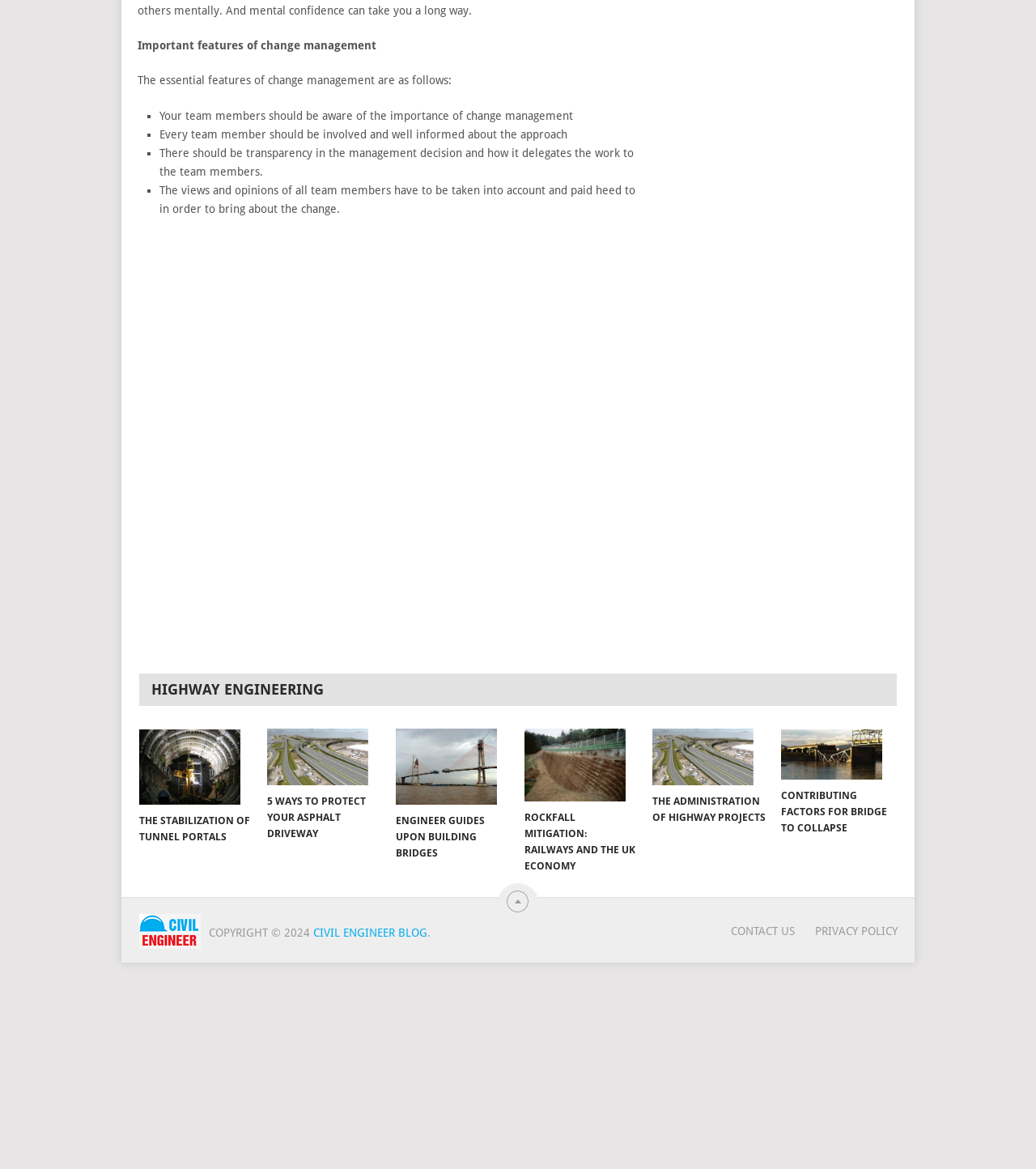Determine the bounding box coordinates of the region to click in order to accomplish the following instruction: "Read about 5 ways to protect your asphalt driveway". Provide the coordinates as four float numbers between 0 and 1, specifically [left, top, right, bottom].

[0.258, 0.624, 0.367, 0.672]